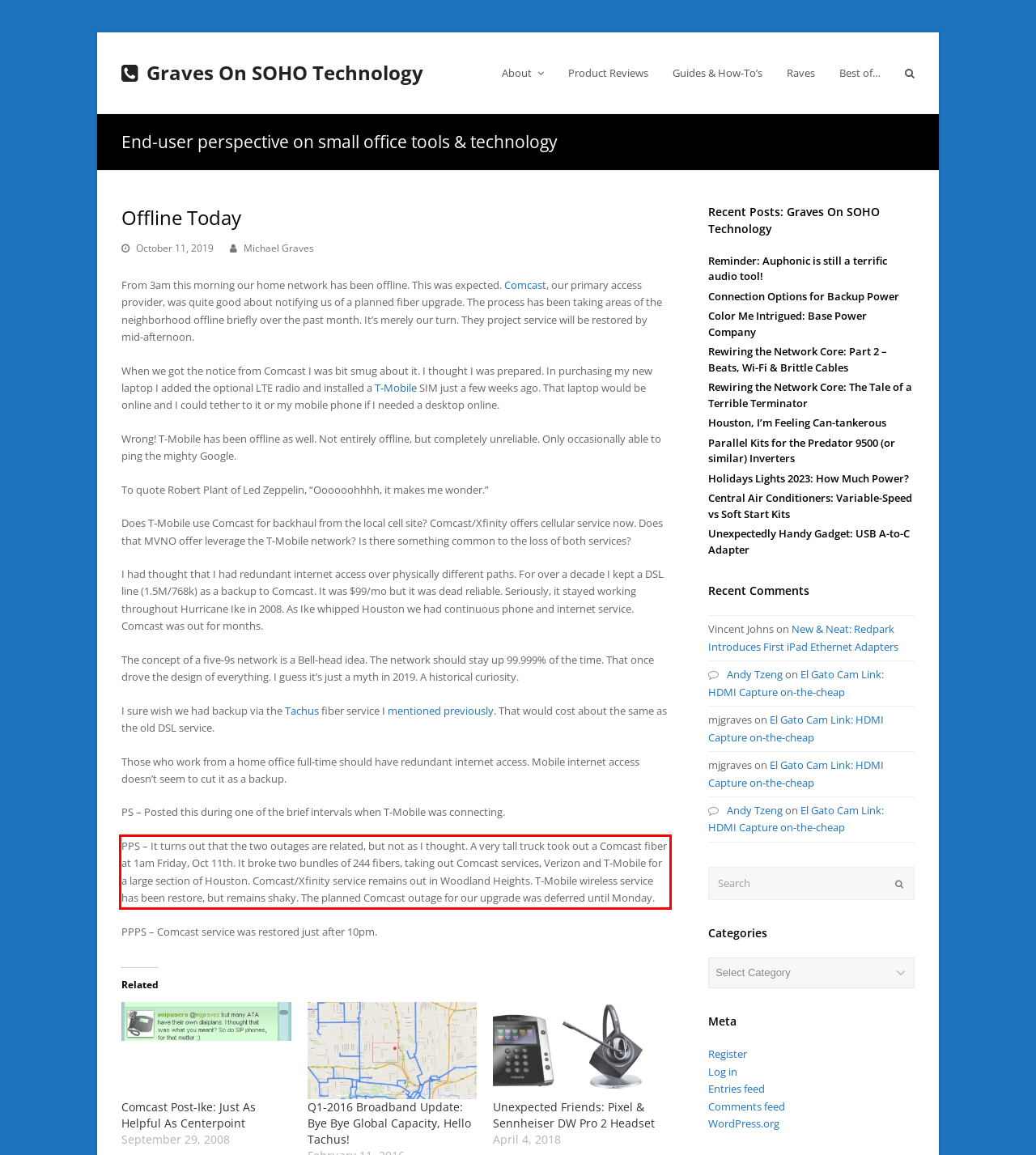Within the screenshot of a webpage, identify the red bounding box and perform OCR to capture the text content it contains.

PPS – It turns out that the two outages are related, but not as I thought. A very tall truck took out a Comcast fiber at 1am Friday, Oct 11th. It broke two bundles of 244 fibers, taking out Comcast services, Verizon and T-Mobile for a large section of Houston. Comcast/Xfinity service remains out in Woodland Heights. T-Mobile wireless service has been restore, but remains shaky. The planned Comcast outage for our upgrade was deferred until Monday.